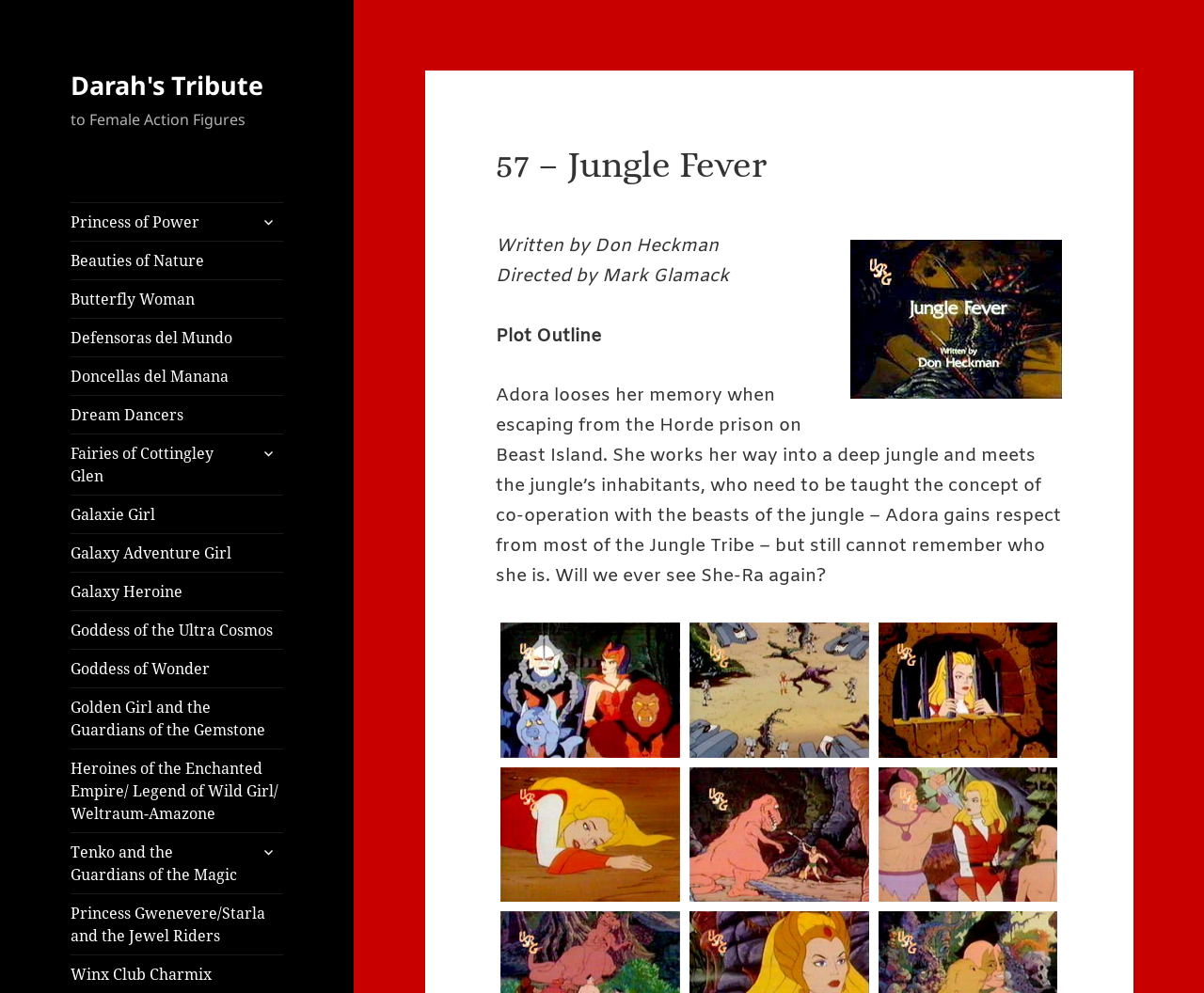Answer succinctly with a single word or phrase:
What is Adora trying to escape from?

Horde prison